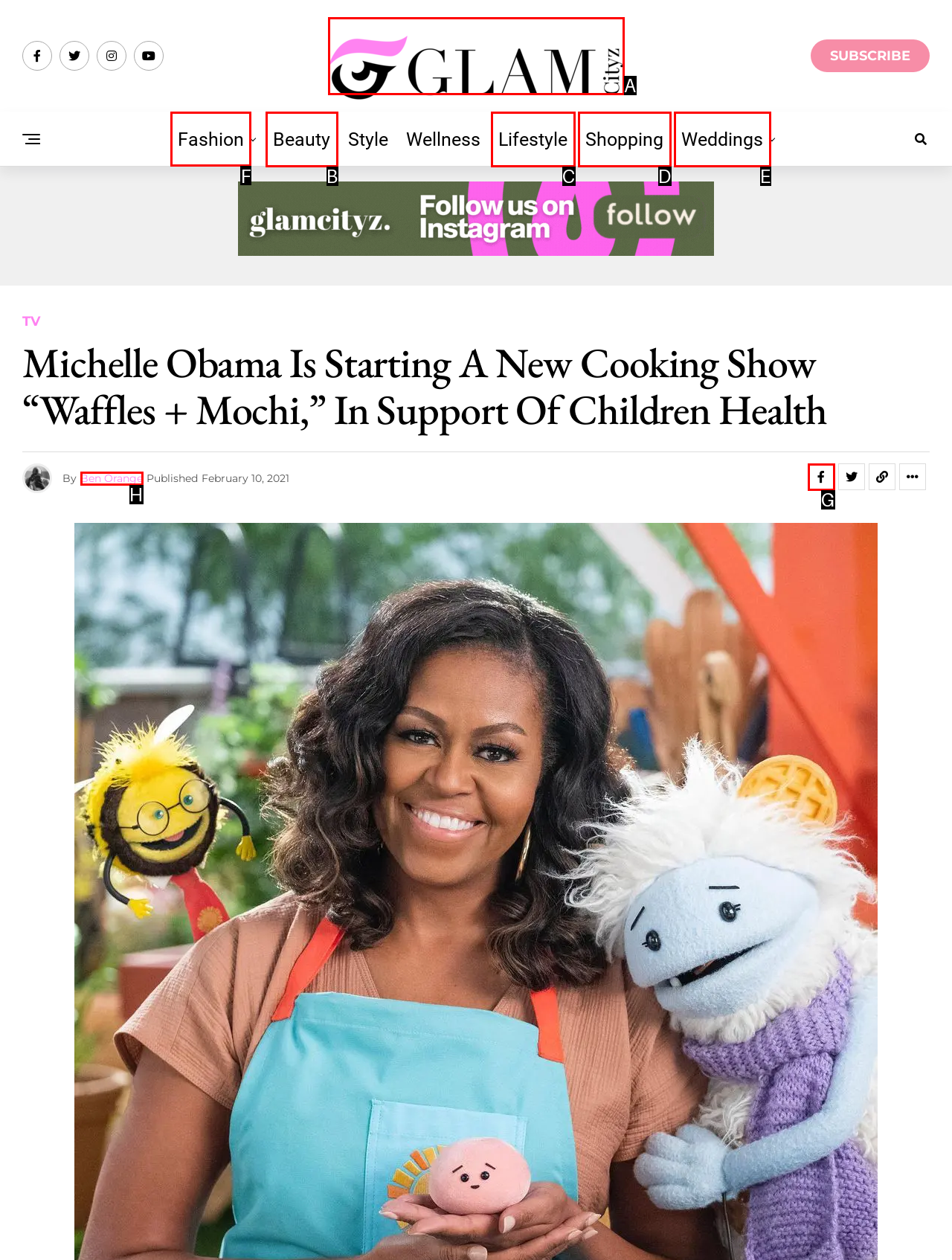Point out the specific HTML element to click to complete this task: Visit the Fashion page Reply with the letter of the chosen option.

F